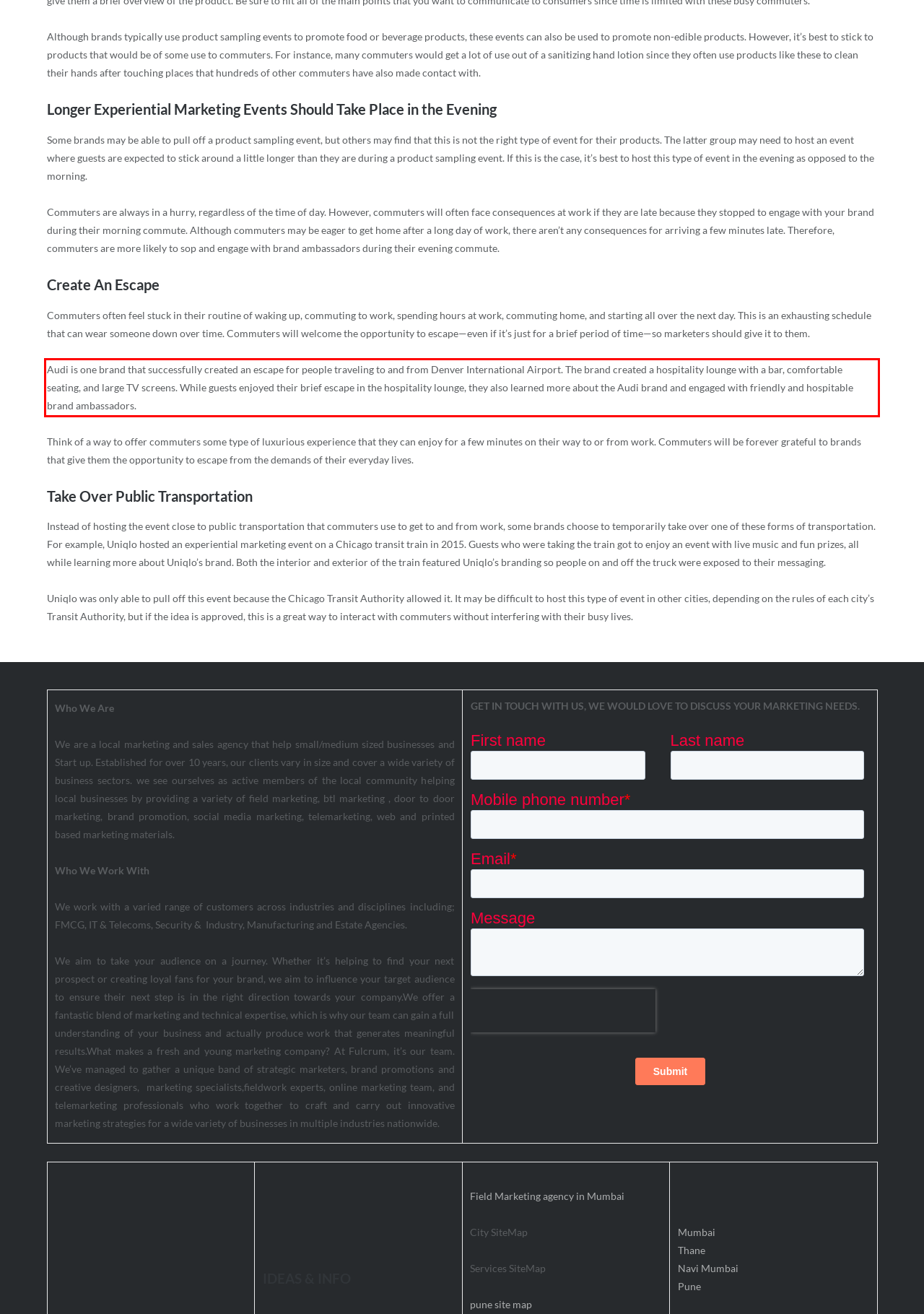Please examine the screenshot of the webpage and read the text present within the red rectangle bounding box.

Audi is one brand that successfully created an escape for people traveling to and from Denver International Airport. The brand created a hospitality lounge with a bar, comfortable seating, and large TV screens. While guests enjoyed their brief escape in the hospitality lounge, they also learned more about the Audi brand and engaged with friendly and hospitable brand ambassadors.